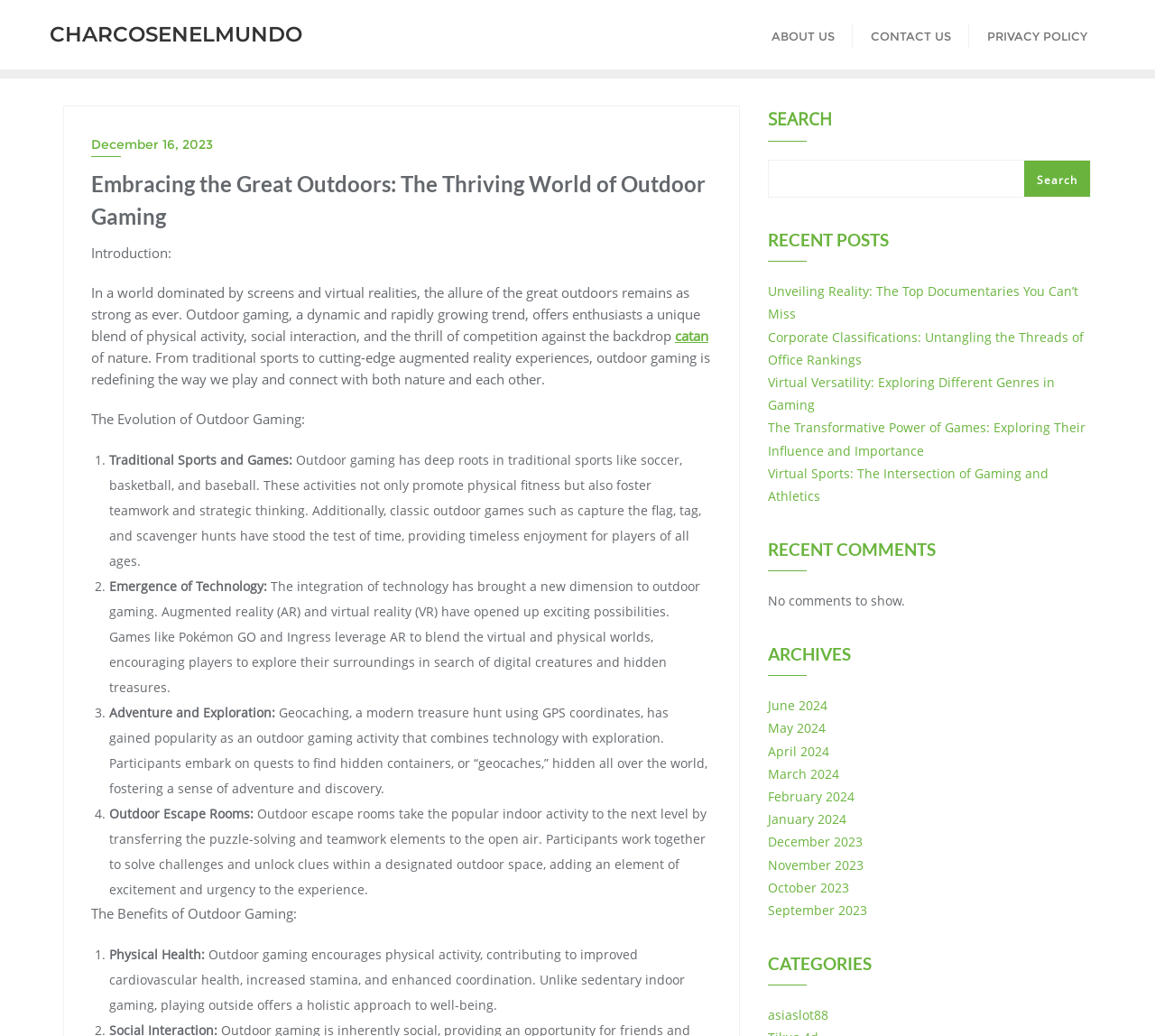What is the topic of the main article?
Give a thorough and detailed response to the question.

I found the answer by reading the main heading 'Embracing the Great Outdoors: The Thriving World of Outdoor Gaming' and the subsequent paragraphs, which discuss the concept of outdoor gaming and its various aspects.